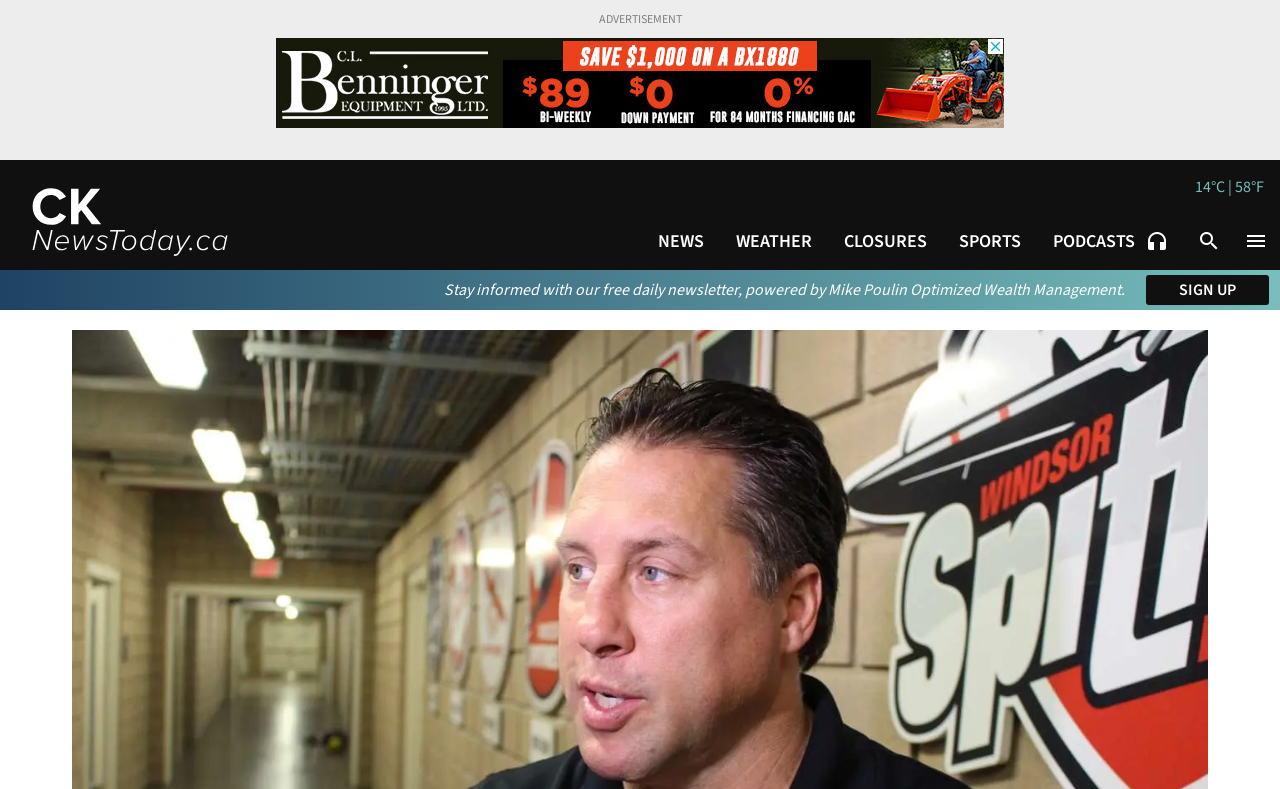What is the title or heading displayed on the webpage?

Spitfires Hiring New Bench Boss